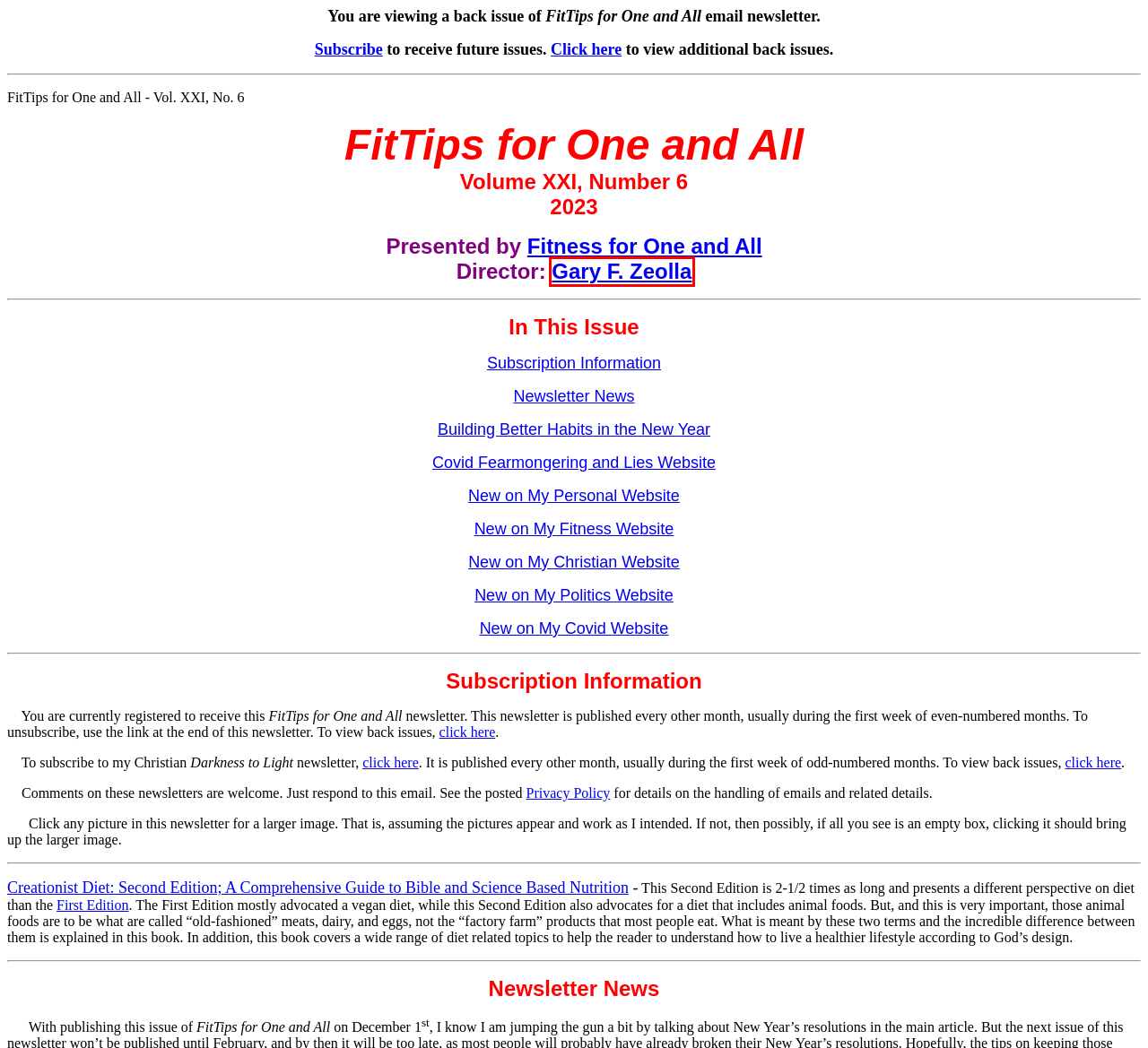Given a webpage screenshot with a red bounding box around a particular element, identify the best description of the new webpage that will appear after clicking on the element inside the red bounding box. Here are the candidates:
A. Creationist Diet: Second Edition Book Preview
B. Creationist Diet: Book Preview
C. Darkness to Light Christian Newsletter
D. Back Issues of Darkness to Light Christian Newsletter
E. Fitness for One and All's Privacy Policy
F. Back Issues of FitTips for One and All Newsletter
G. Zeolla.org - Home page of Gary F. Zeolla
H. Fitness for One and All

G